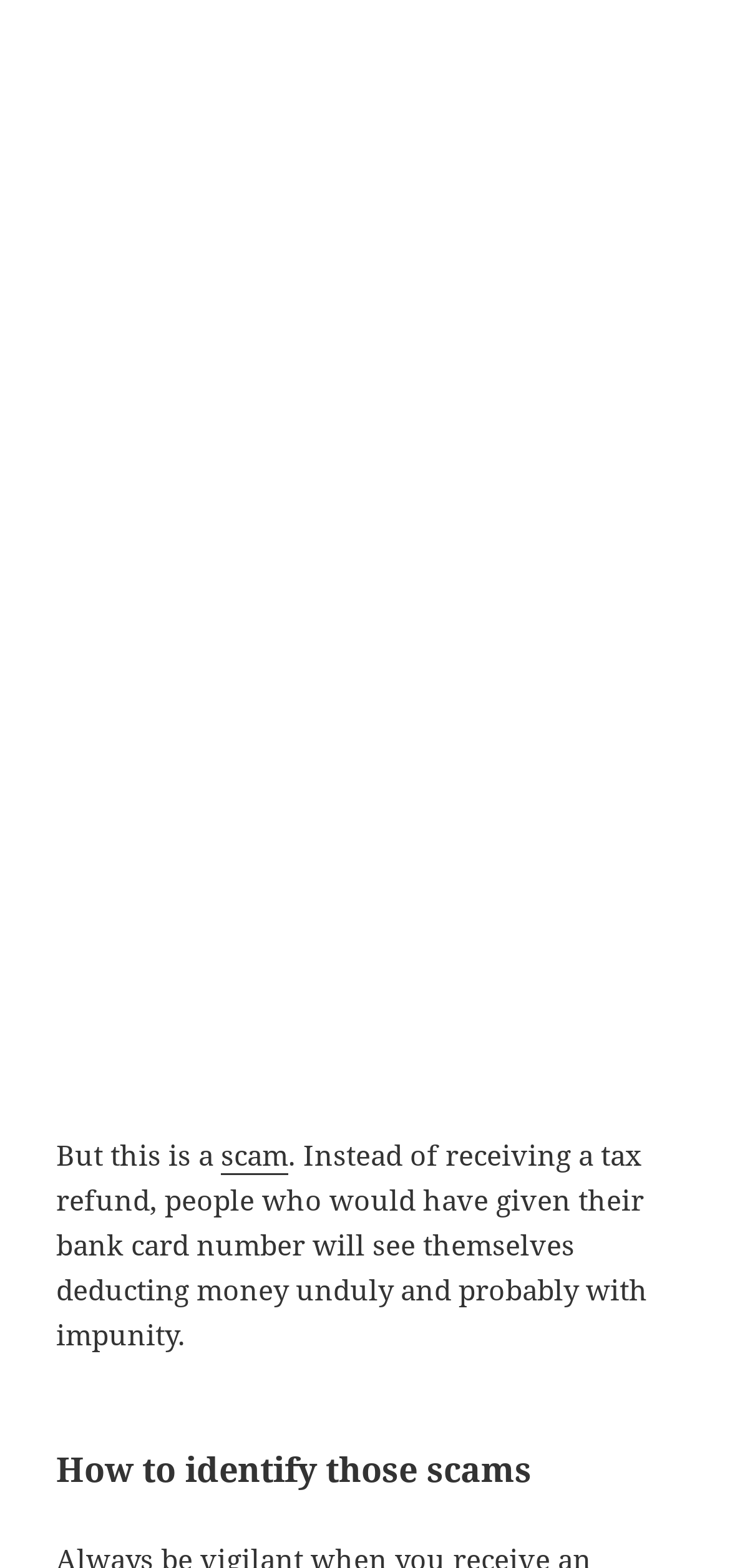Please answer the following question as detailed as possible based on the image: 
What is the theme of the webpage?

By examining the OCR texts of the image elements, I found that they are all related to phishing scams, such as bank phishing, Gmail login, refund scam, and Apple phishing, which suggests that the theme of the webpage is phishing scams.